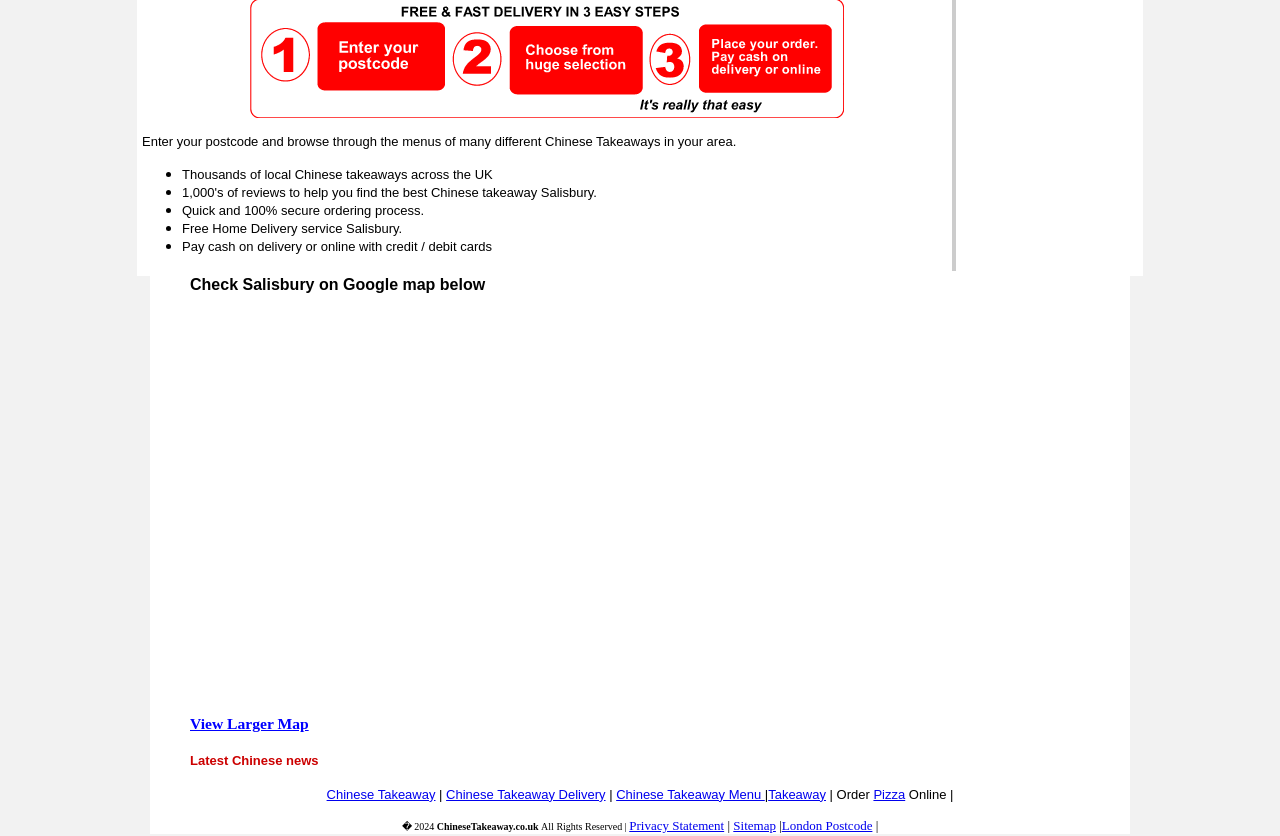Extract the bounding box coordinates for the HTML element that matches this description: "Chinese Takeaway". The coordinates should be four float numbers between 0 and 1, i.e., [left, top, right, bottom].

[0.255, 0.941, 0.34, 0.959]